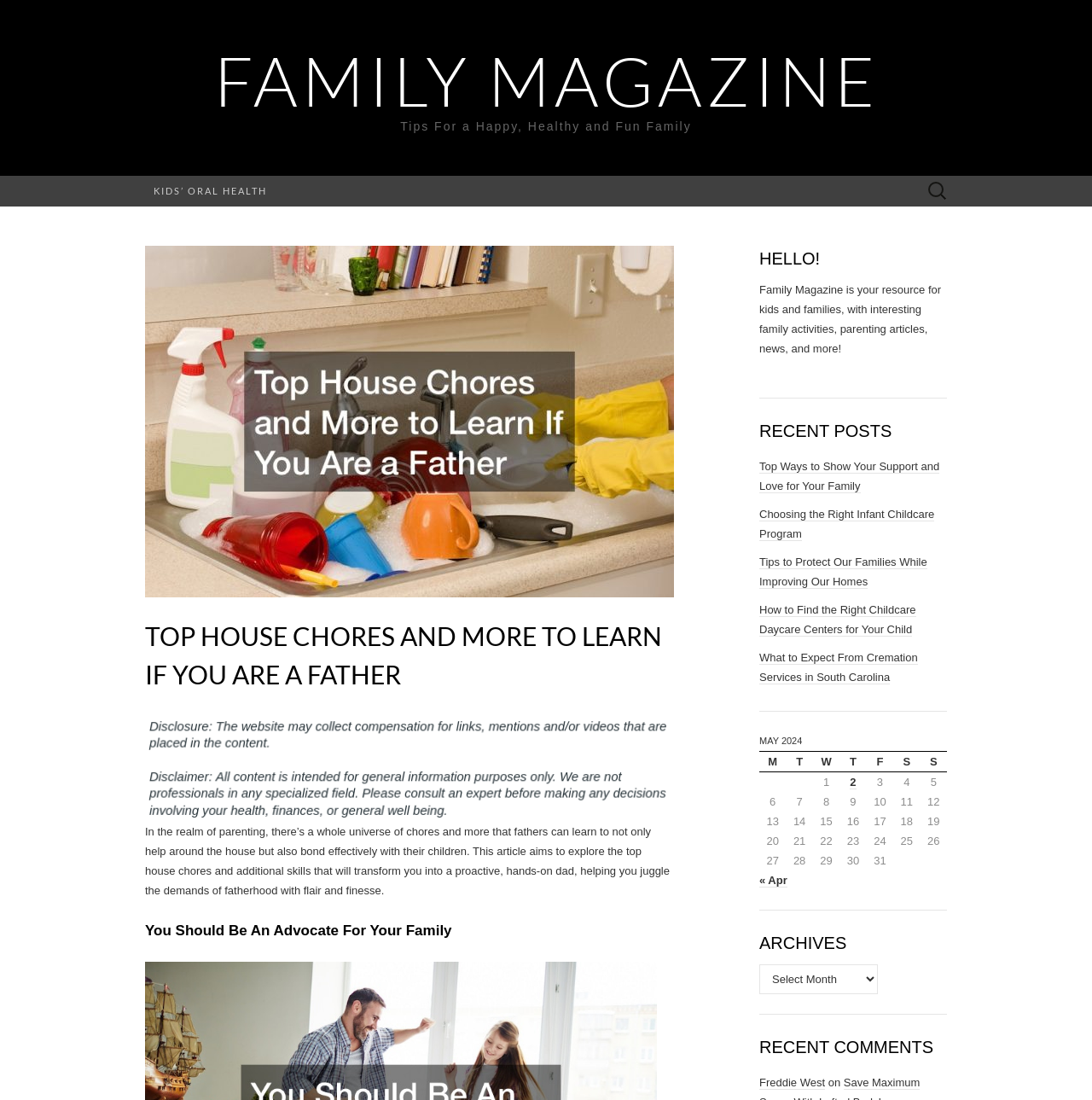How many recent posts are listed?
Provide a detailed and well-explained answer to the question.

The recent posts are listed under the 'RECENT POSTS' heading, and there are 5 links listed, each representing a recent post.